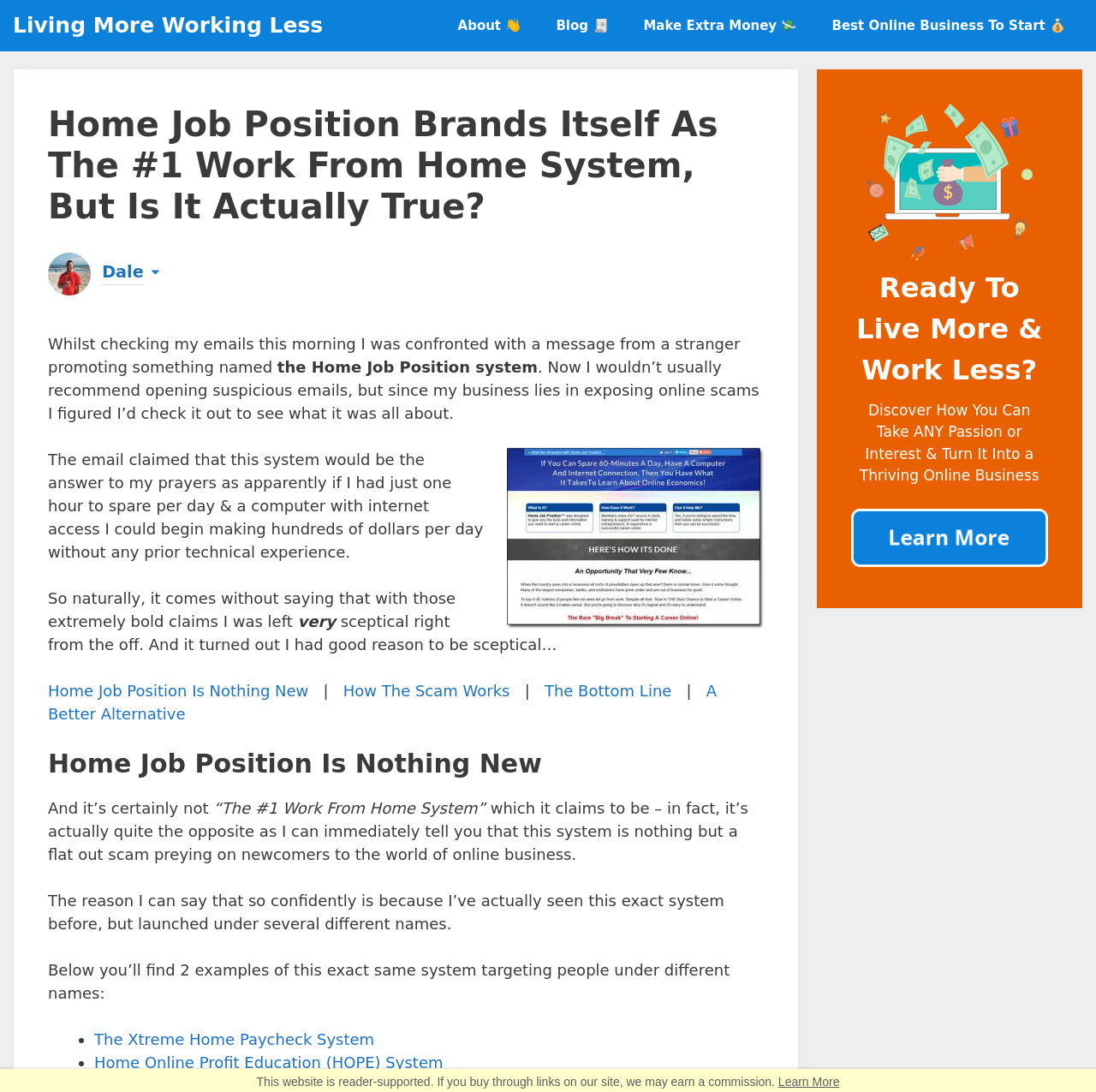Determine the bounding box coordinates for the area that should be clicked to carry out the following instruction: "Learn more about making extra money".

[0.776, 0.507, 0.956, 0.523]